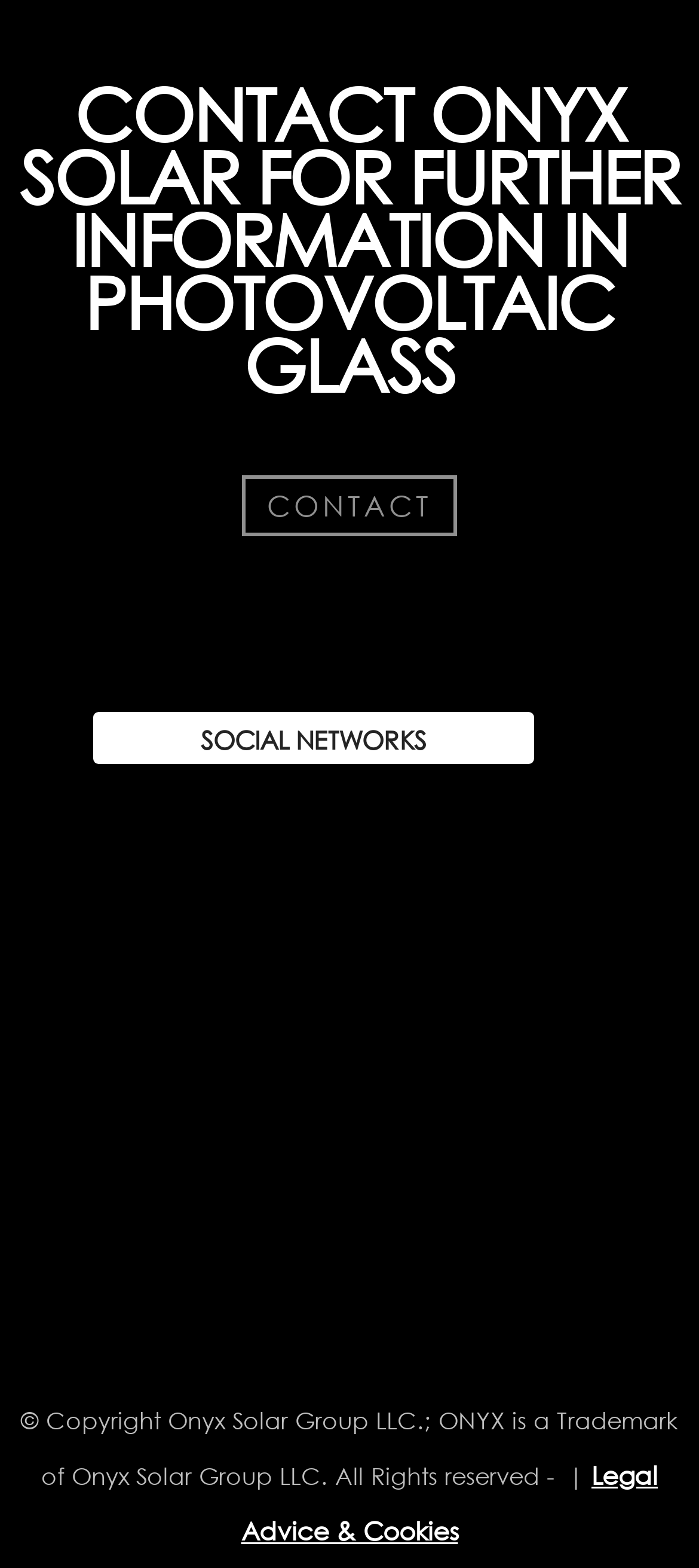Respond to the question below with a single word or phrase:
What is the purpose of the 'Legal Advice & Cookies' link?

To access legal advice and cookie information